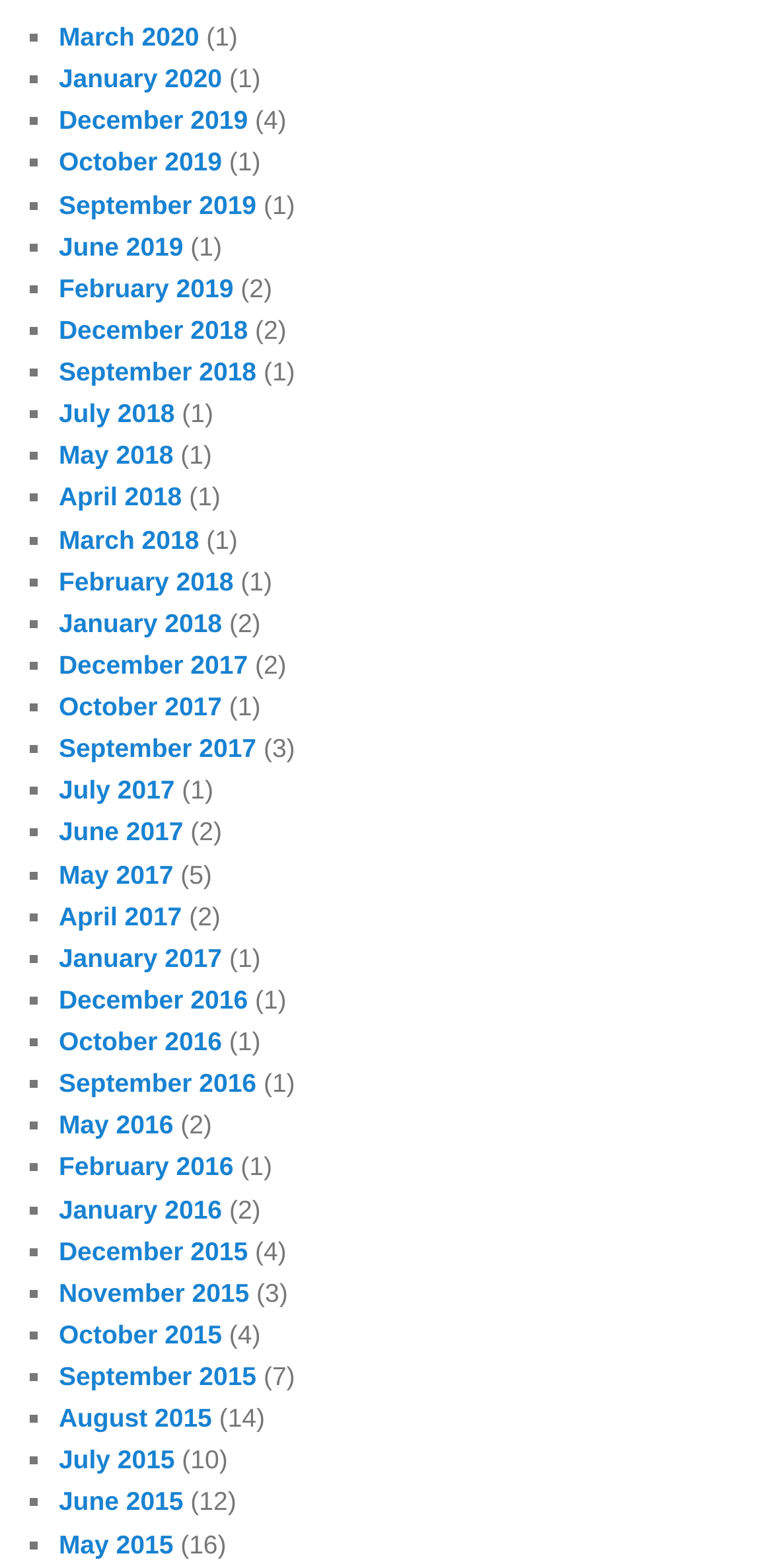What is the earliest month listed?
Please ensure your answer to the question is detailed and covers all necessary aspects.

By scrolling down the list of links, I can see that the earliest month listed is January 2016, which is the last item in the list.